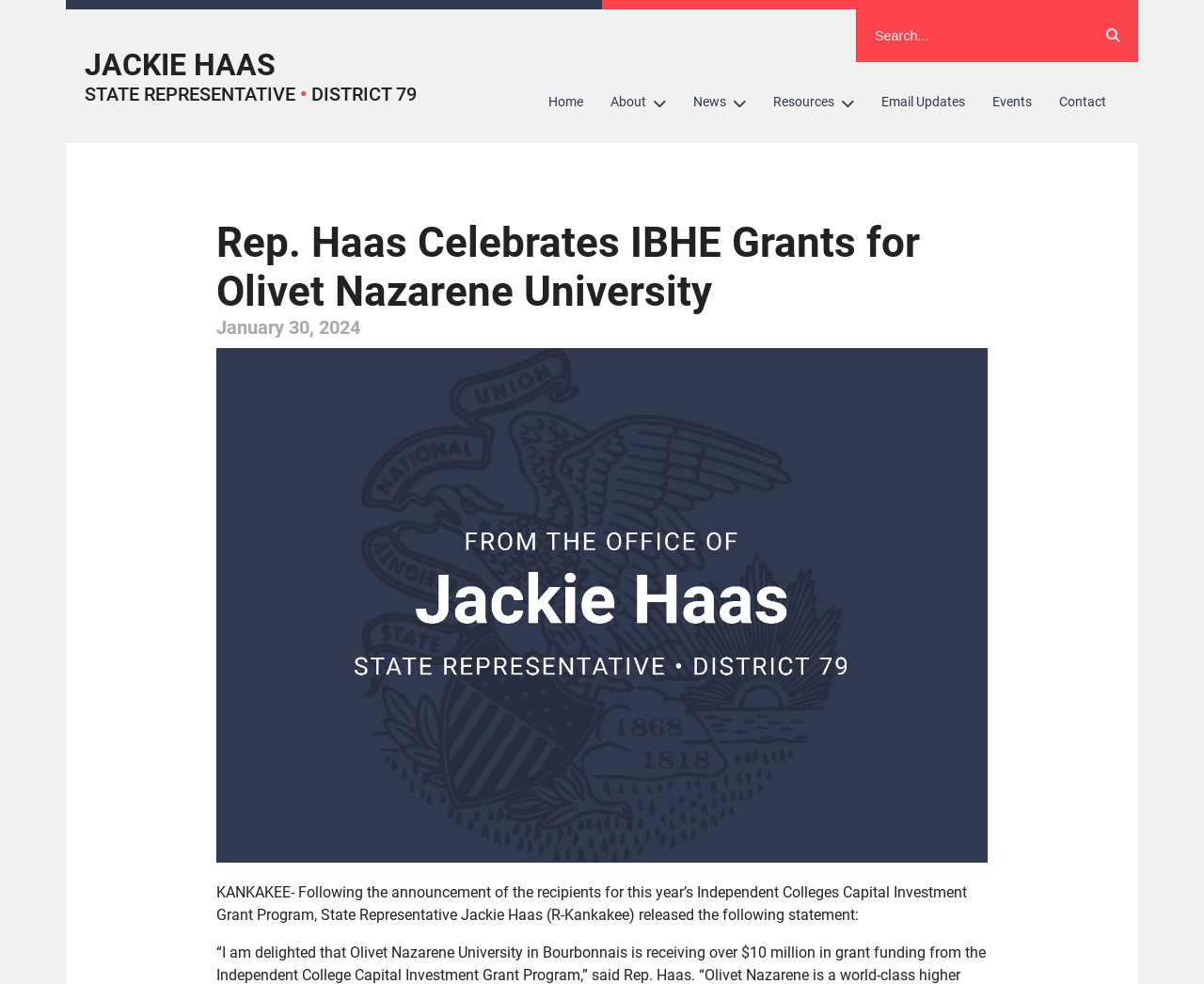How many navigation links are there?
Examine the screenshot and reply with a single word or phrase.

7